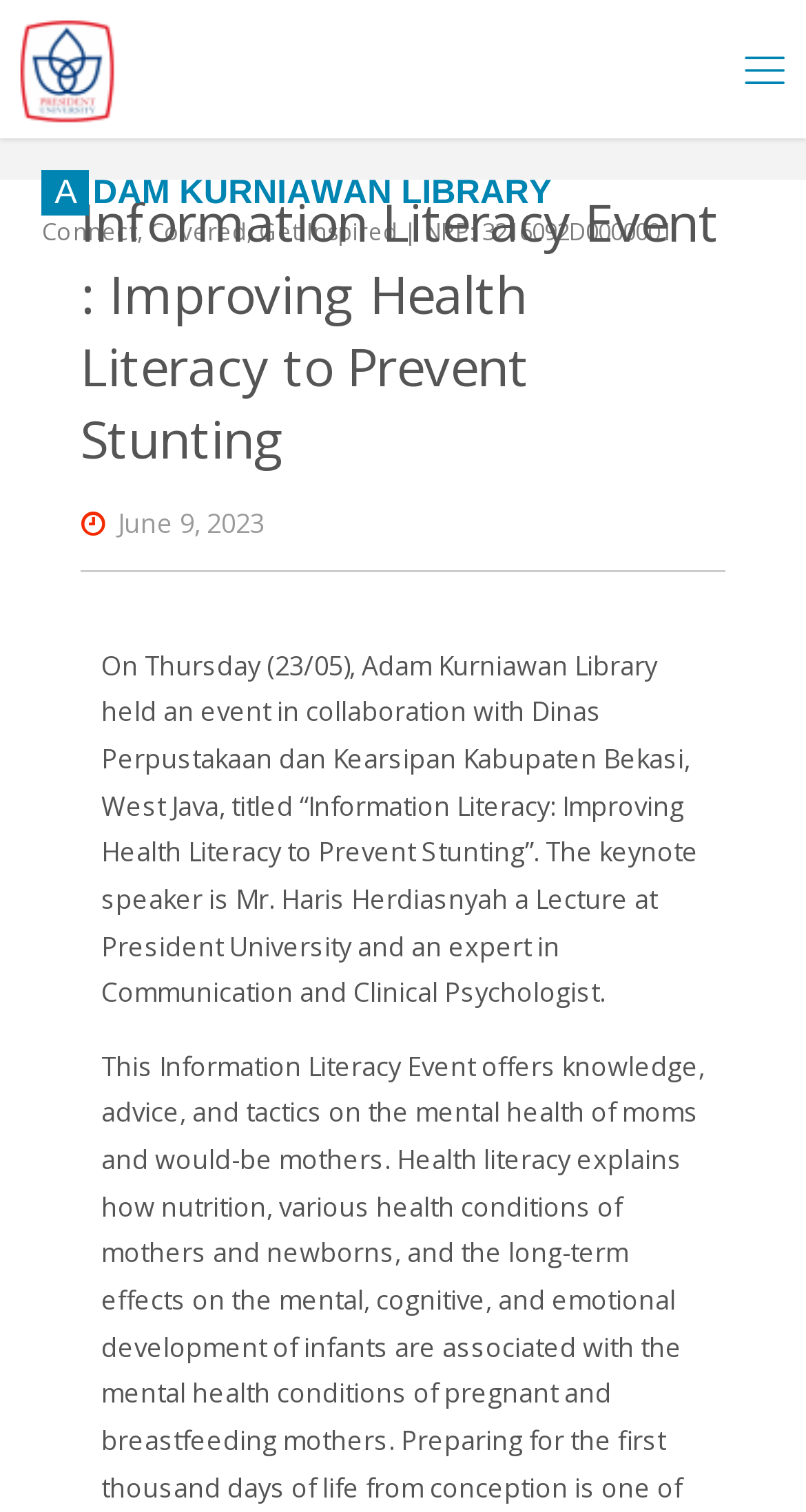Provide the bounding box coordinates for the UI element described in this sentence: "Adam Kurniawan Library". The coordinates should be four float values between 0 and 1, i.e., [left, top, right, bottom].

[0.052, 0.11, 0.684, 0.144]